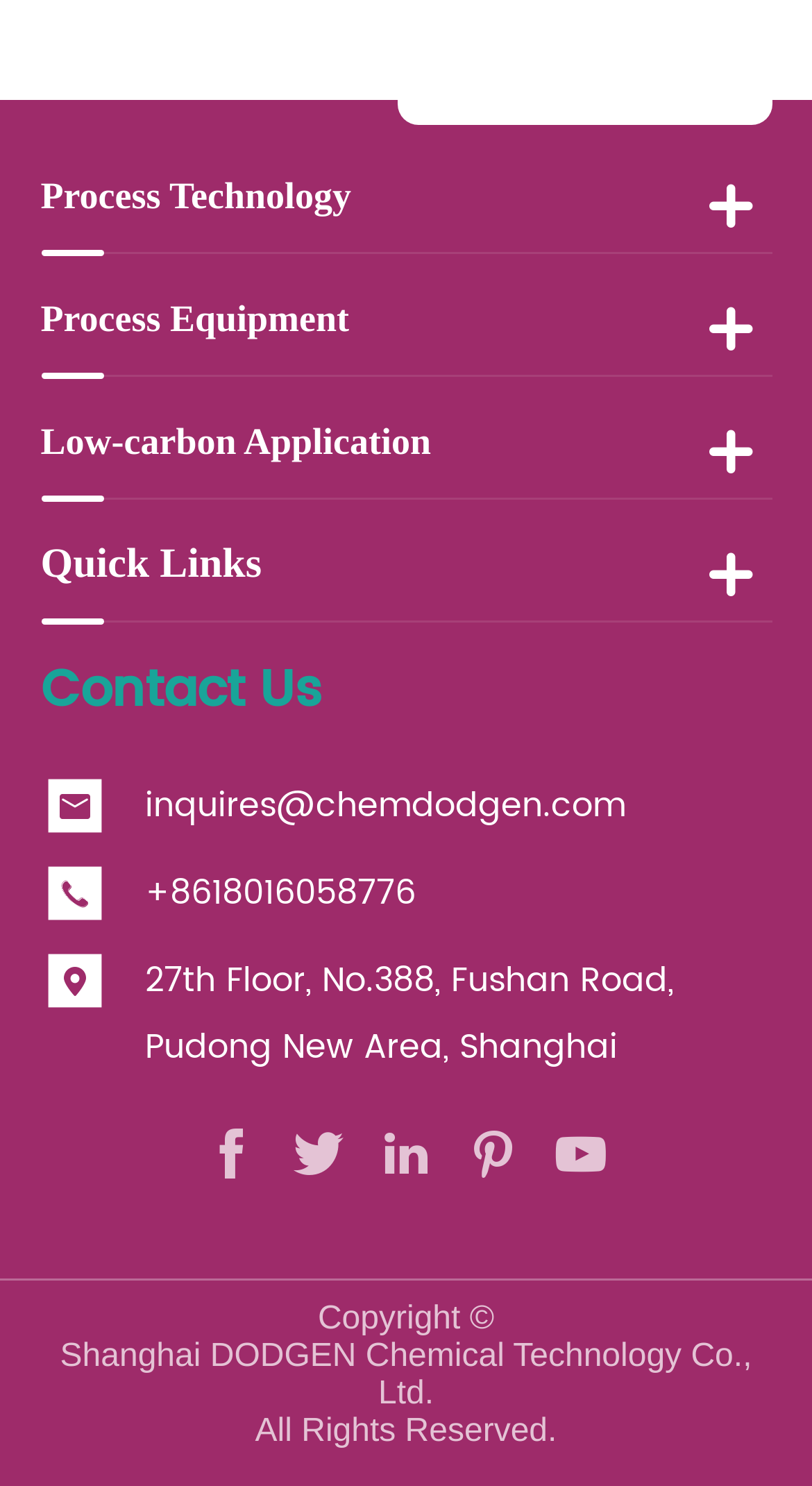Use a single word or phrase to answer the following:
What is the company's address?

27th Floor, No.388, Fushan Road, Pudong New Area, Shanghai